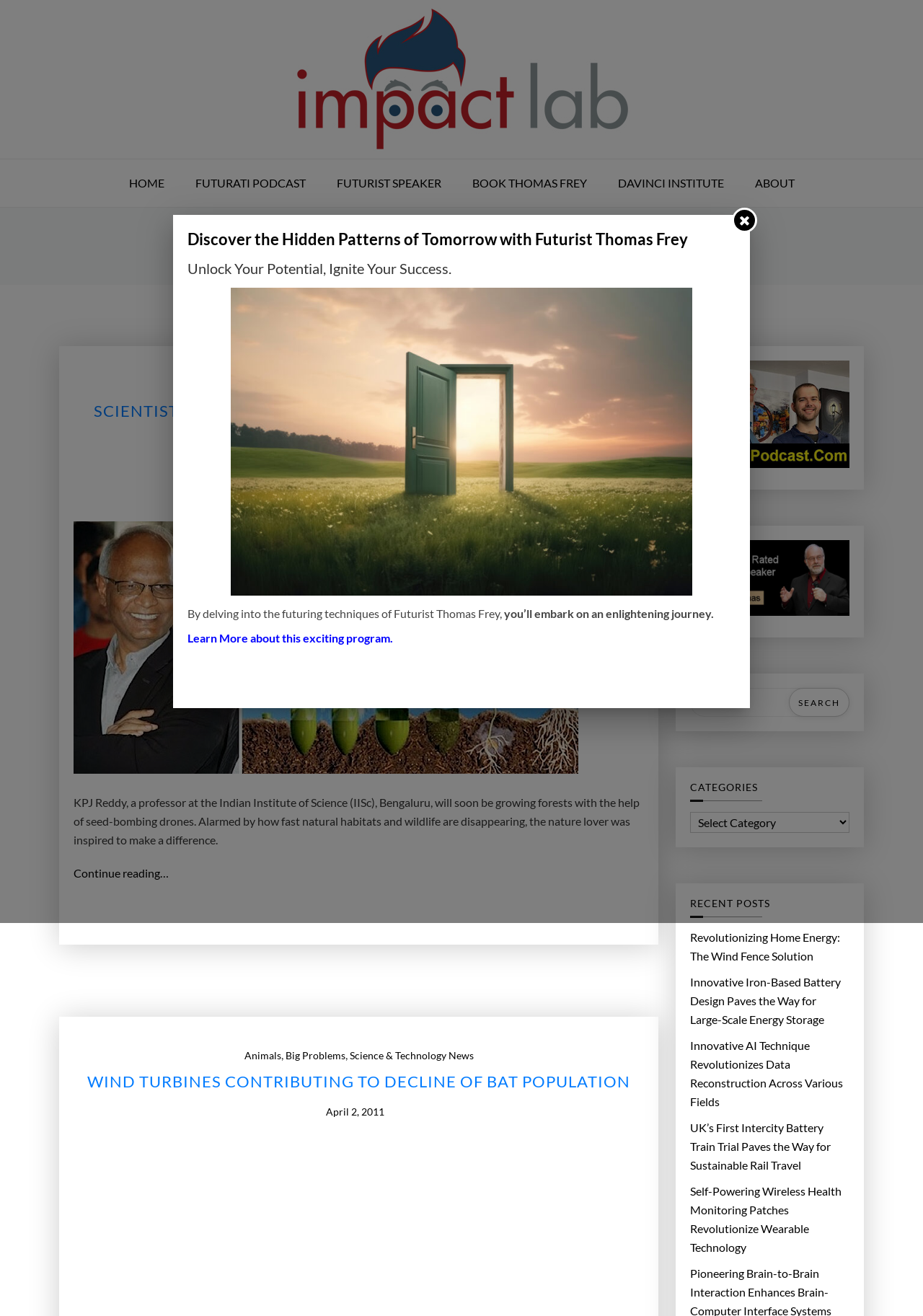What is the category of the article 'WIND TURBINES CONTRIBUTING TO DECLINE OF BAT POPULATION'?
Please answer the question with as much detail as possible using the screenshot.

I found the article 'WIND TURBINES CONTRIBUTING TO DECLINE OF BAT POPULATION' under the category 'Big Problems', which is one of the categories listed on the webpage. Therefore, I conclude that the category of this article is Big Problems.